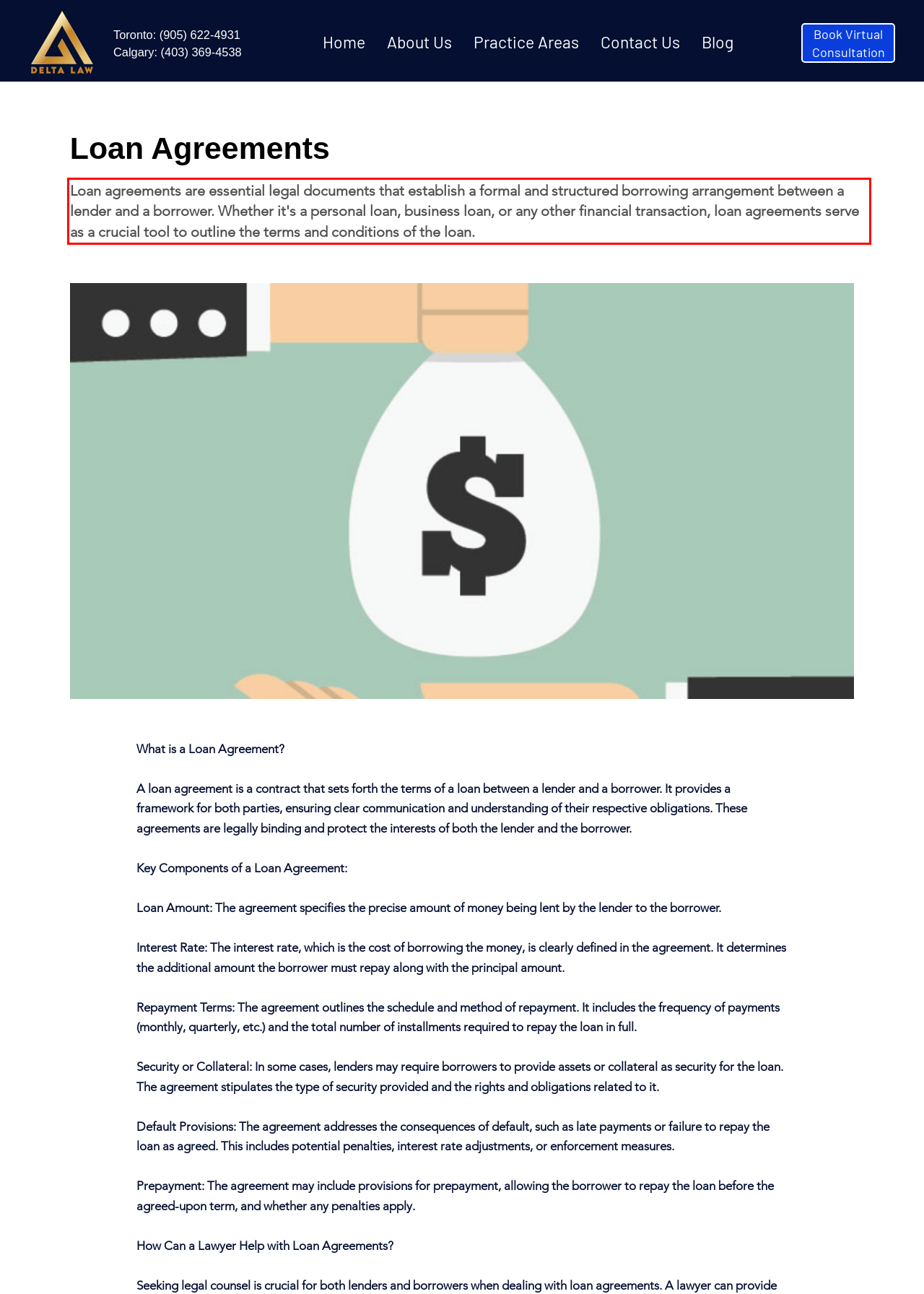Within the screenshot of the webpage, locate the red bounding box and use OCR to identify and provide the text content inside it.

Loan agreements are essential legal documents that establish a formal and structured borrowing arrangement between a lender and a borrower. Whether it's a personal loan, business loan, or any other financial transaction, loan agreements serve as a crucial tool to outline the terms and conditions of the loan.